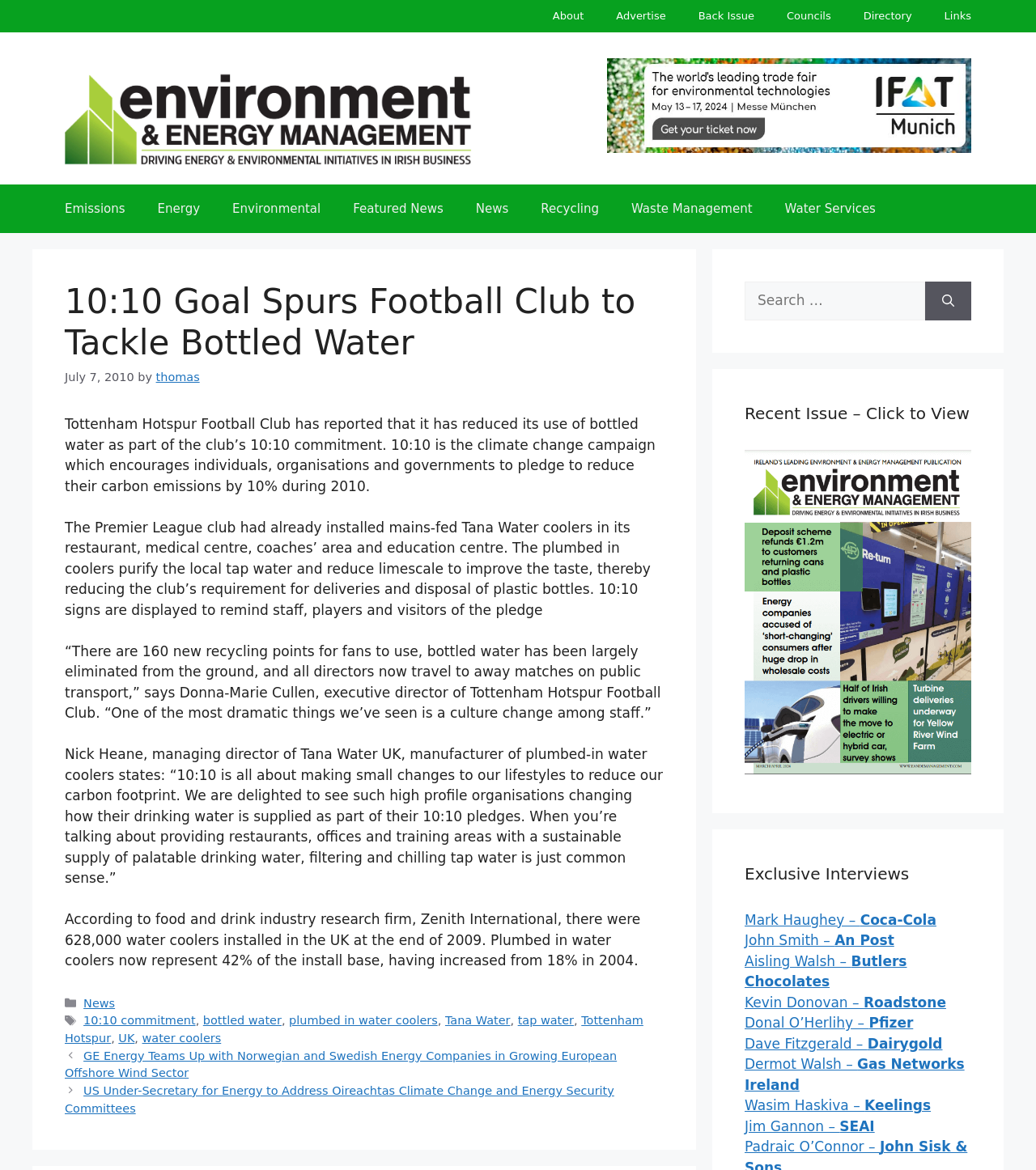Please identify the bounding box coordinates of the clickable element to fulfill the following instruction: "Read the news about 10:10 Goal Spurs Football Club to Tackle Bottled Water". The coordinates should be four float numbers between 0 and 1, i.e., [left, top, right, bottom].

[0.062, 0.241, 0.641, 0.311]